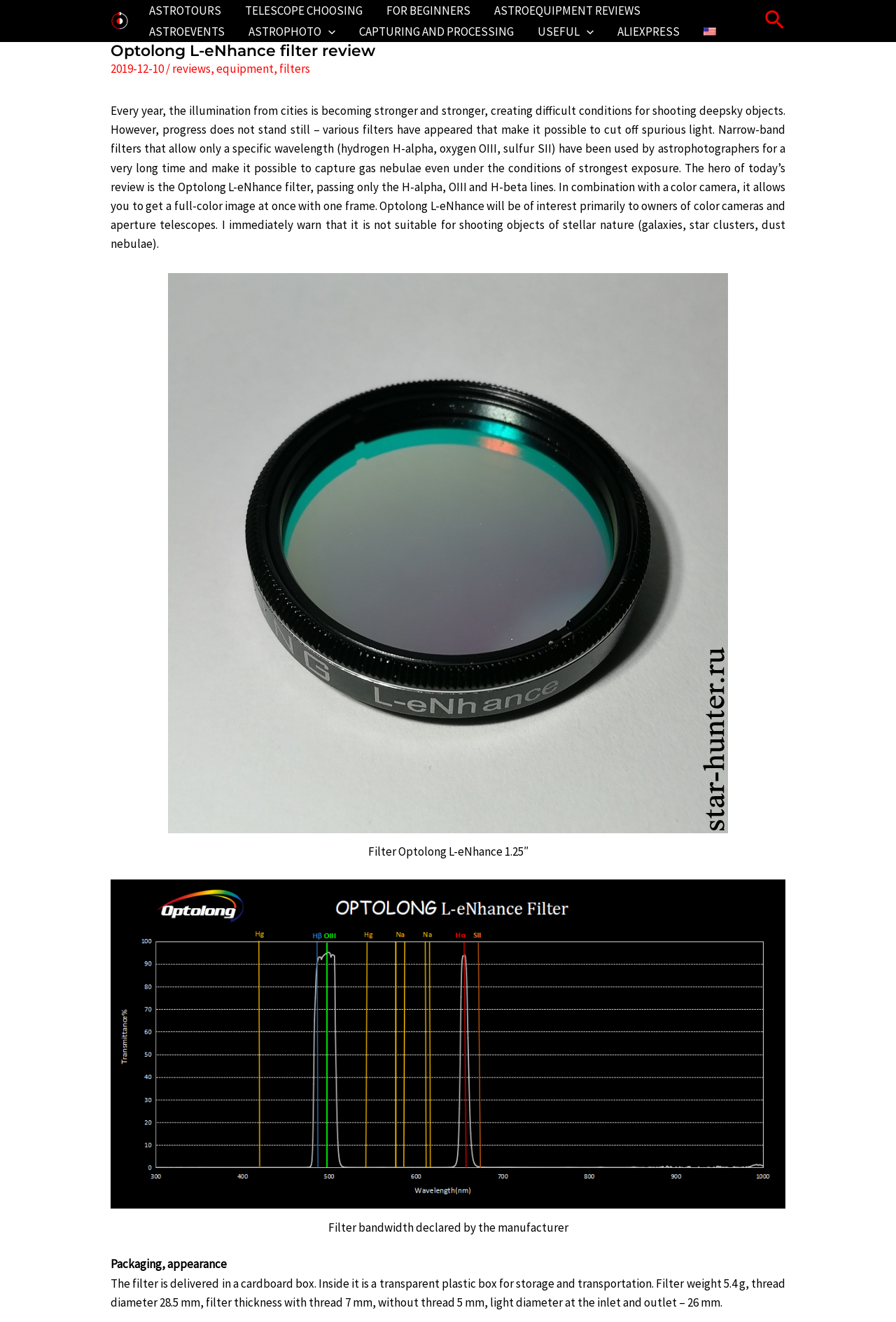Given the description background, predict the bounding box coordinates of the UI element. Ensure the coordinates are in the format (top-left x, top-left y, bottom-right x, bottom-right y) and all values are between 0 and 1.

None